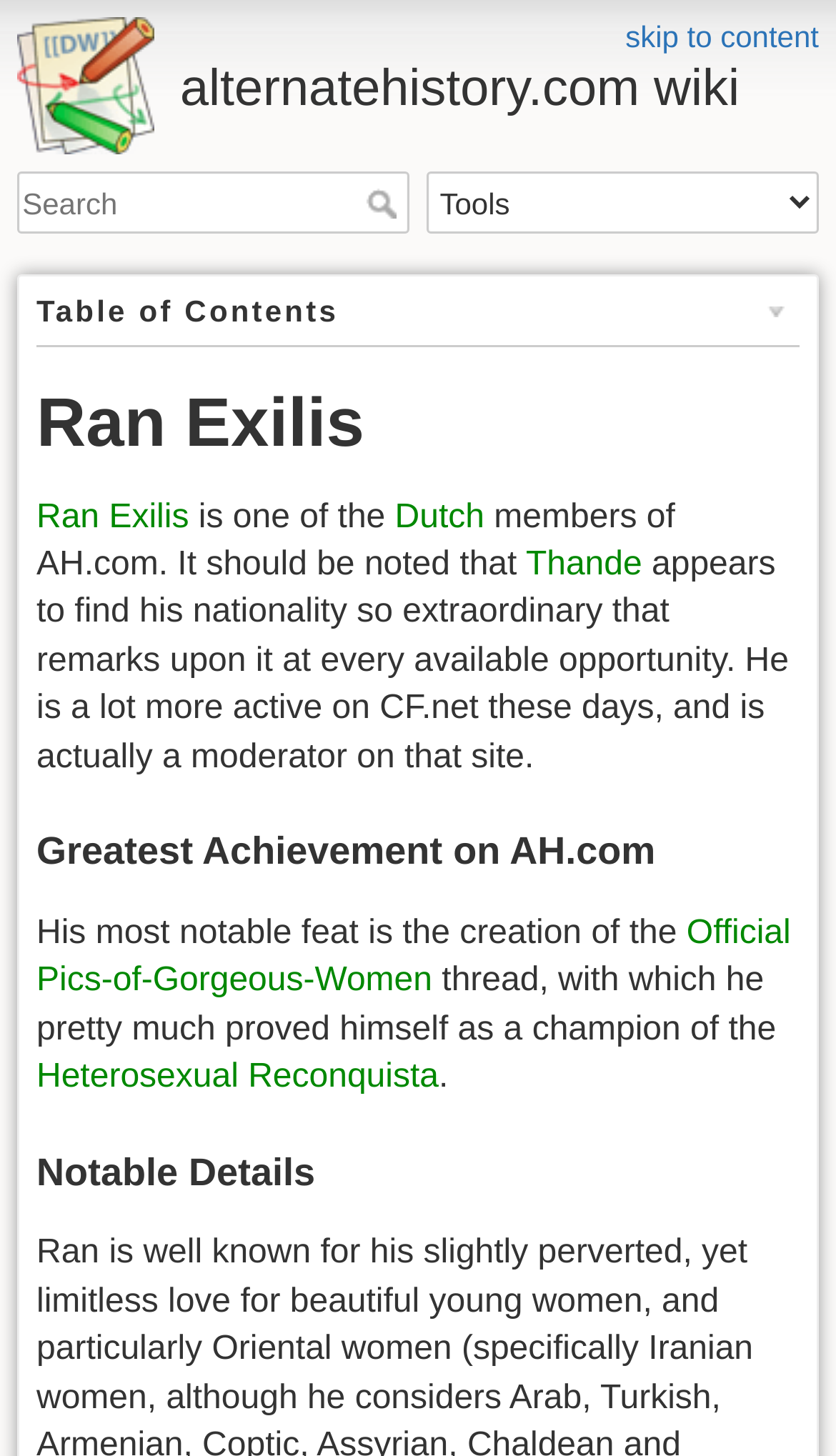Determine the bounding box coordinates of the clickable element to achieve the following action: 'Search for something'. Provide the coordinates as four float values between 0 and 1, formatted as [left, top, right, bottom].

[0.021, 0.118, 0.49, 0.161]